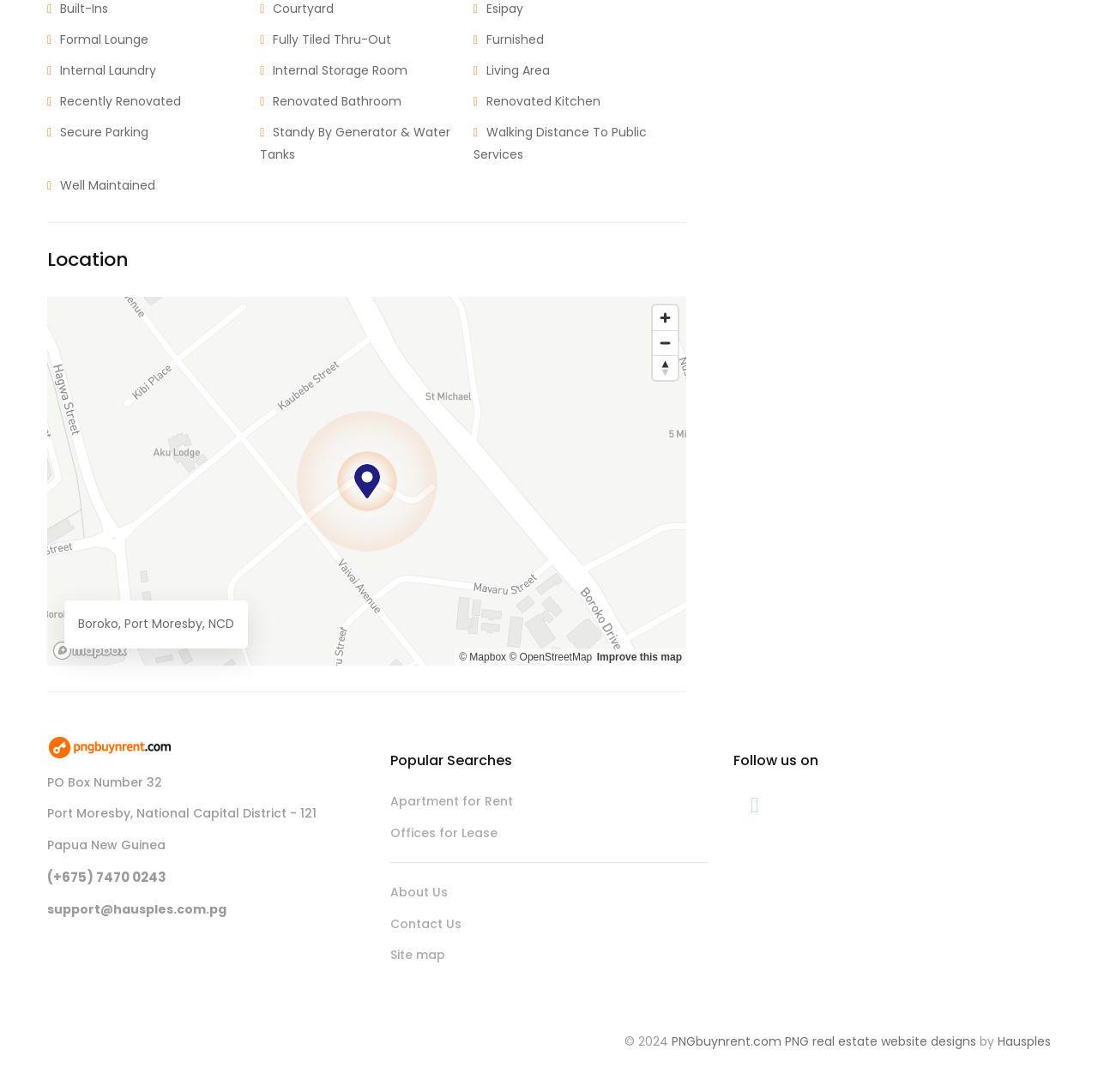Locate the coordinates of the bounding box for the clickable region that fulfills this instruction: "Follow us on Facebook".

[0.668, 0.724, 0.706, 0.751]